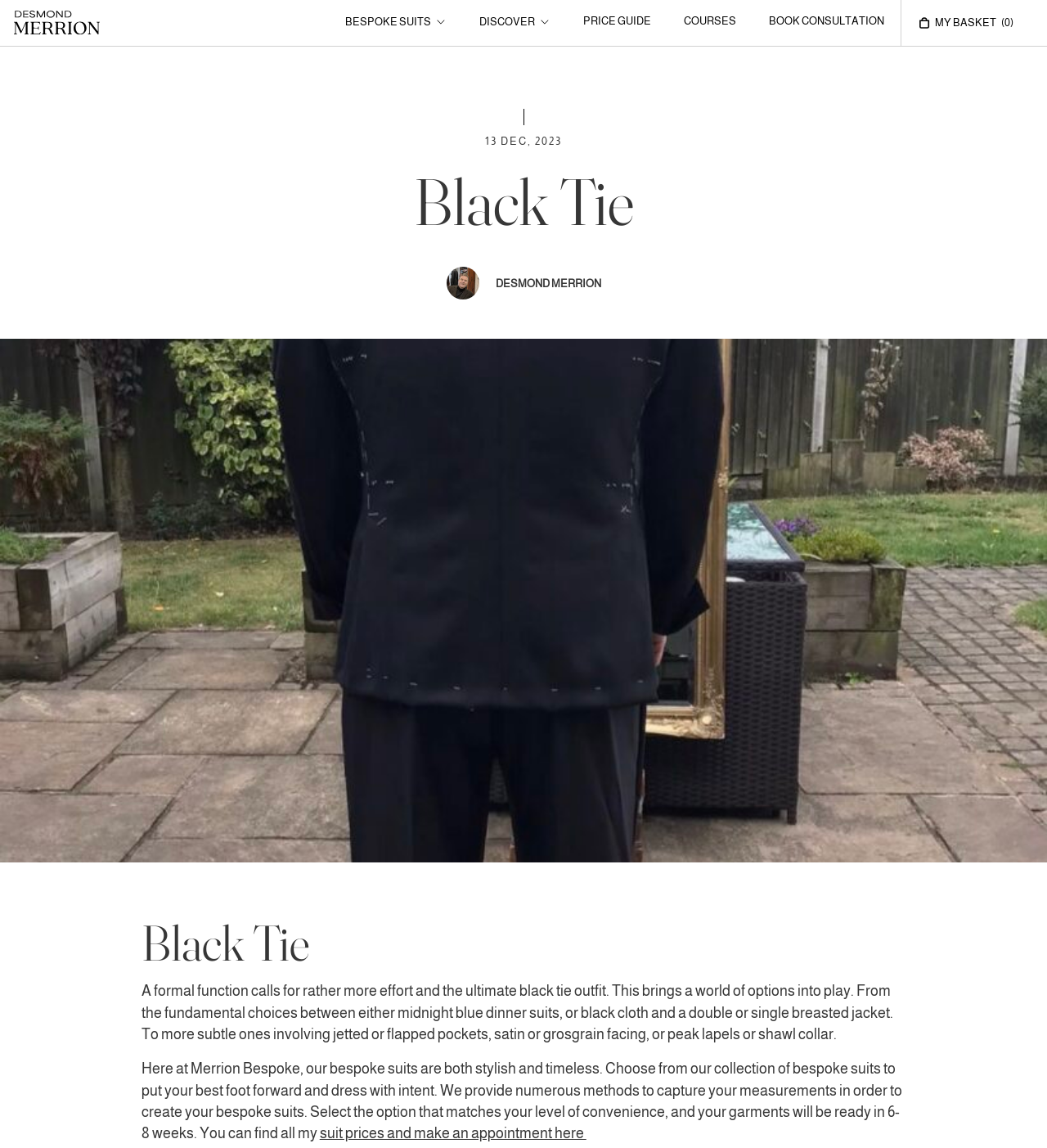Elaborate on the webpage's design and content in a detailed caption.

This webpage is about Desmond Merrion Bespoke, a formal wear brand, with a focus on black tie attire. At the top left, there is a logo of Desmond Merrion in white and dark versions. Below the logo, there are several navigation links, including "BESPOKE SUITS", "DISCOVER", "PRICE GUIDE", "COURSES", "BOOK CONSULTATION", and "View your basket" with a small basket icon and the text "MY BASKET" next to it.

On the right side of the navigation links, there is a date "13 DEC, 2023" displayed. Below the navigation links, there is a large heading "Black Tie" with an image of Desmond Merrion below it. The image of Desmond Merrion is positioned to the left of the text "DESMOND MERRION".

The main content of the webpage is divided into two sections. The first section has a large image of a black tie outfit that spans the entire width of the page. Above the image, there is a heading "Black Tie" and below it, there is a paragraph of text that describes the importance of dressing well for formal functions and the various options available for black tie attire.

The second section has another heading "Black Tie" and a longer paragraph of text that describes the bespoke suits offered by Merrion Bespoke, including the process of taking measurements and the timeframe for creating the garments. There is also a link to "suit prices and make an appointment" at the bottom of the page.